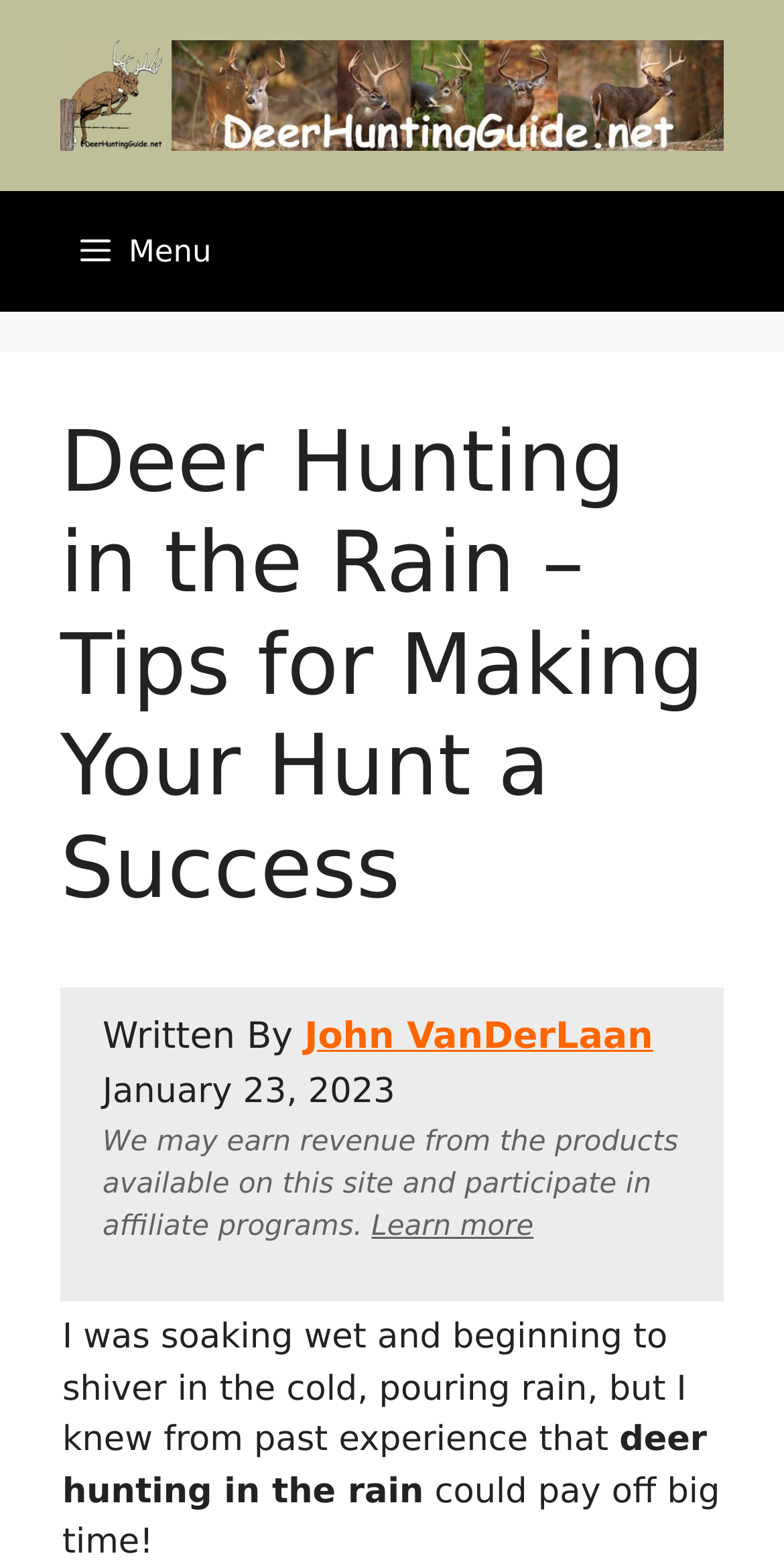Find and extract the text of the primary heading on the webpage.

Deer Hunting in the Rain – Tips for Making Your Hunt a Success